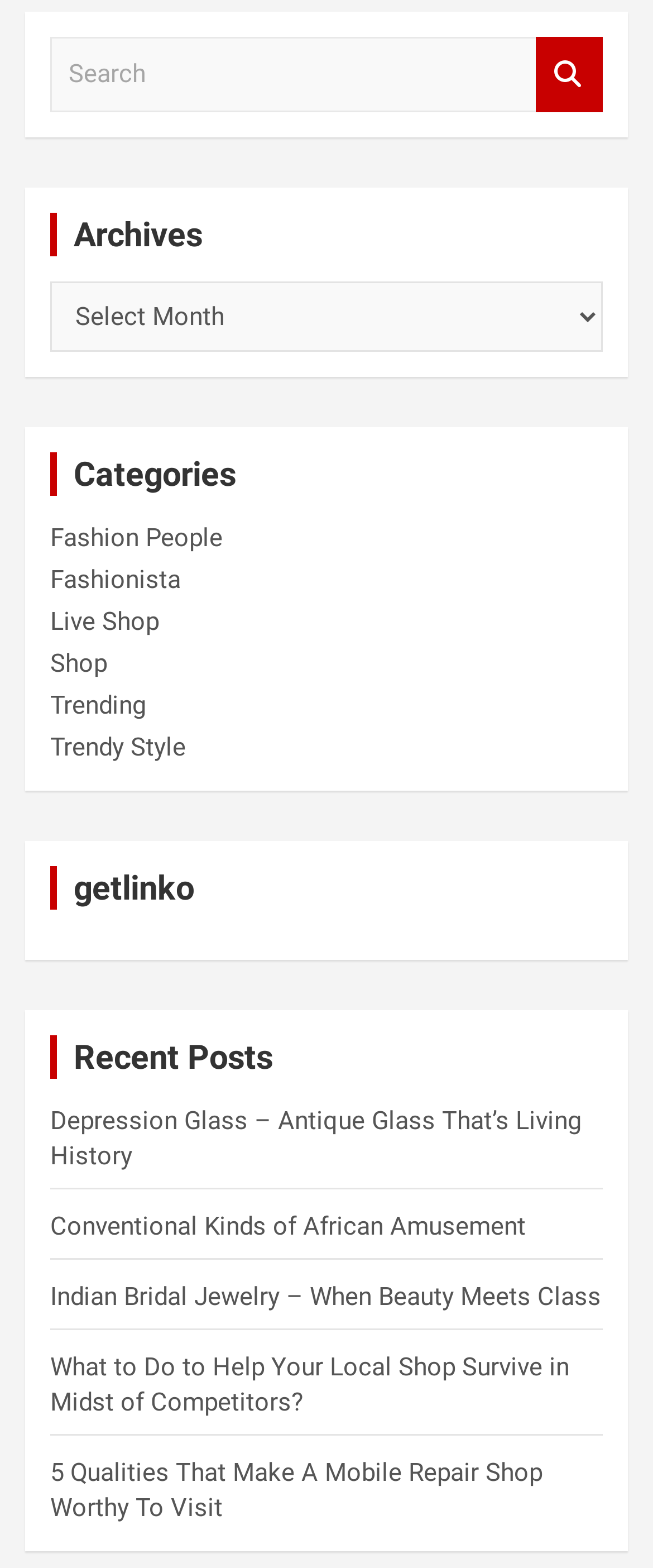Respond with a single word or short phrase to the following question: 
What is the last link under the 'Categories' section?

Trendy Style